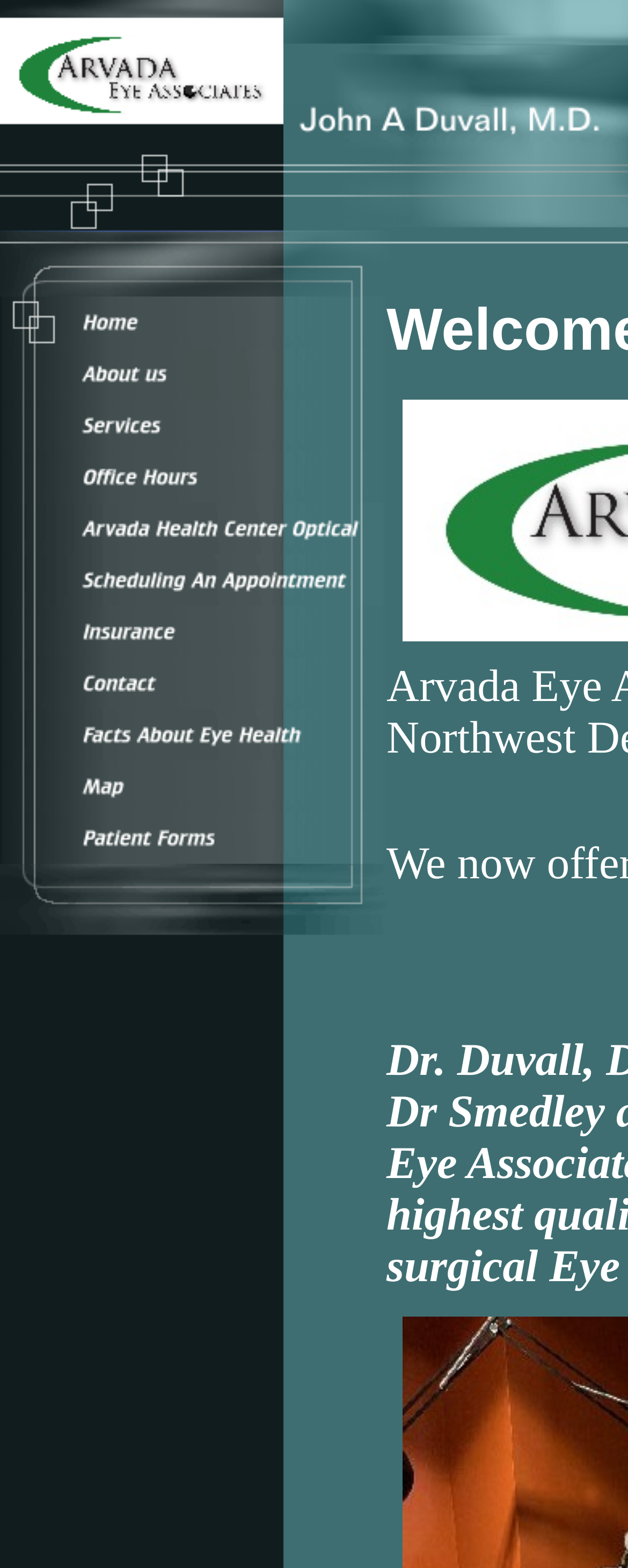For the given element description alt="Arvada Health Center Optical" name="CM4all_20421", determine the bounding box coordinates of the UI element. The coordinates should follow the format (top-left x, top-left y, bottom-right x, bottom-right y) and be within the range of 0 to 1.

[0.0, 0.341, 0.615, 0.357]